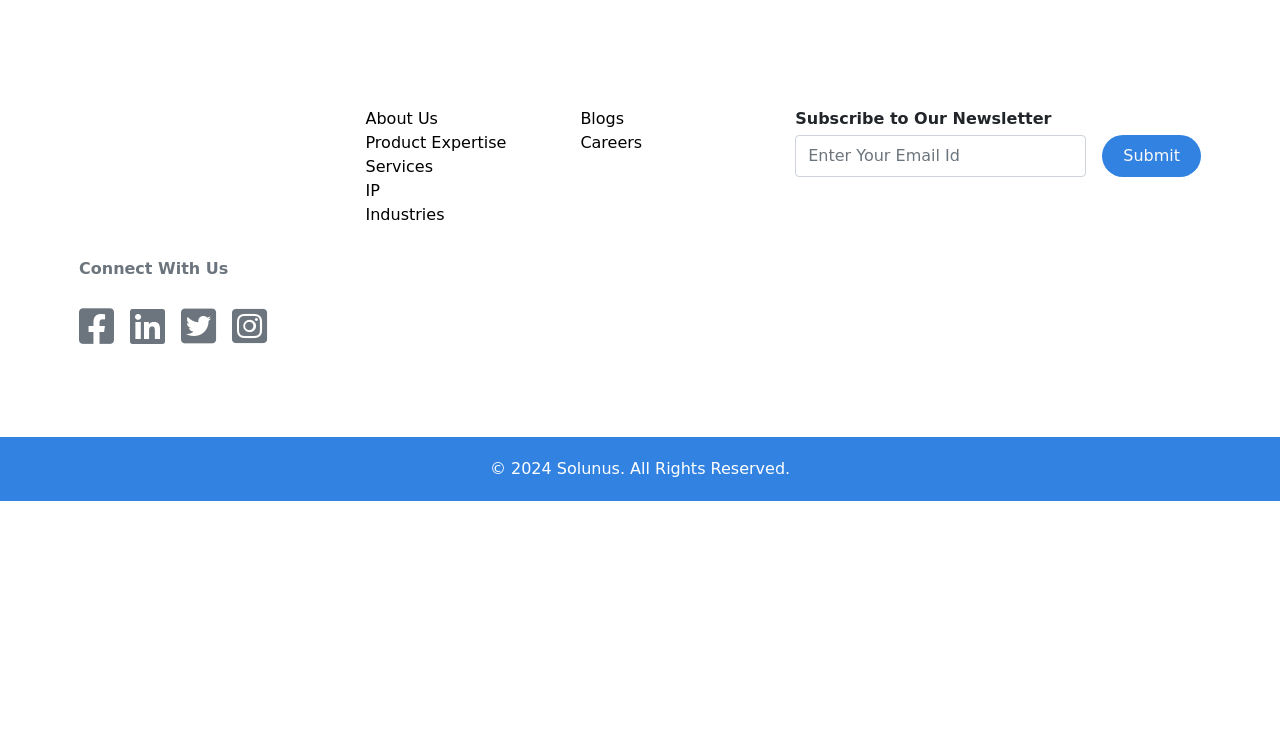Respond with a single word or phrase:
What is the text above the email input field?

Subscribe to Our Newsletter